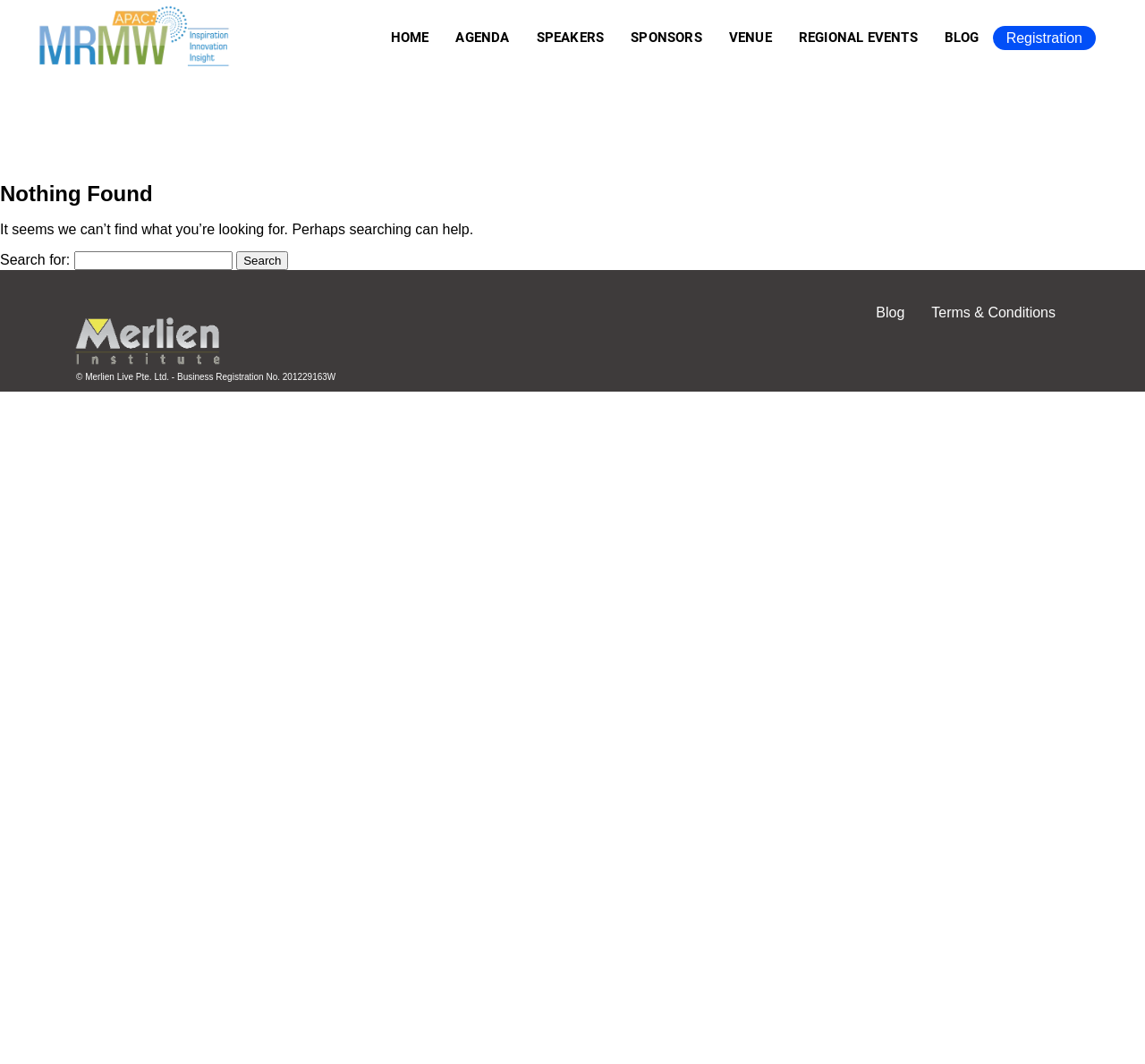Please determine the bounding box coordinates of the section I need to click to accomplish this instruction: "read blog".

[0.813, 0.021, 0.867, 0.05]